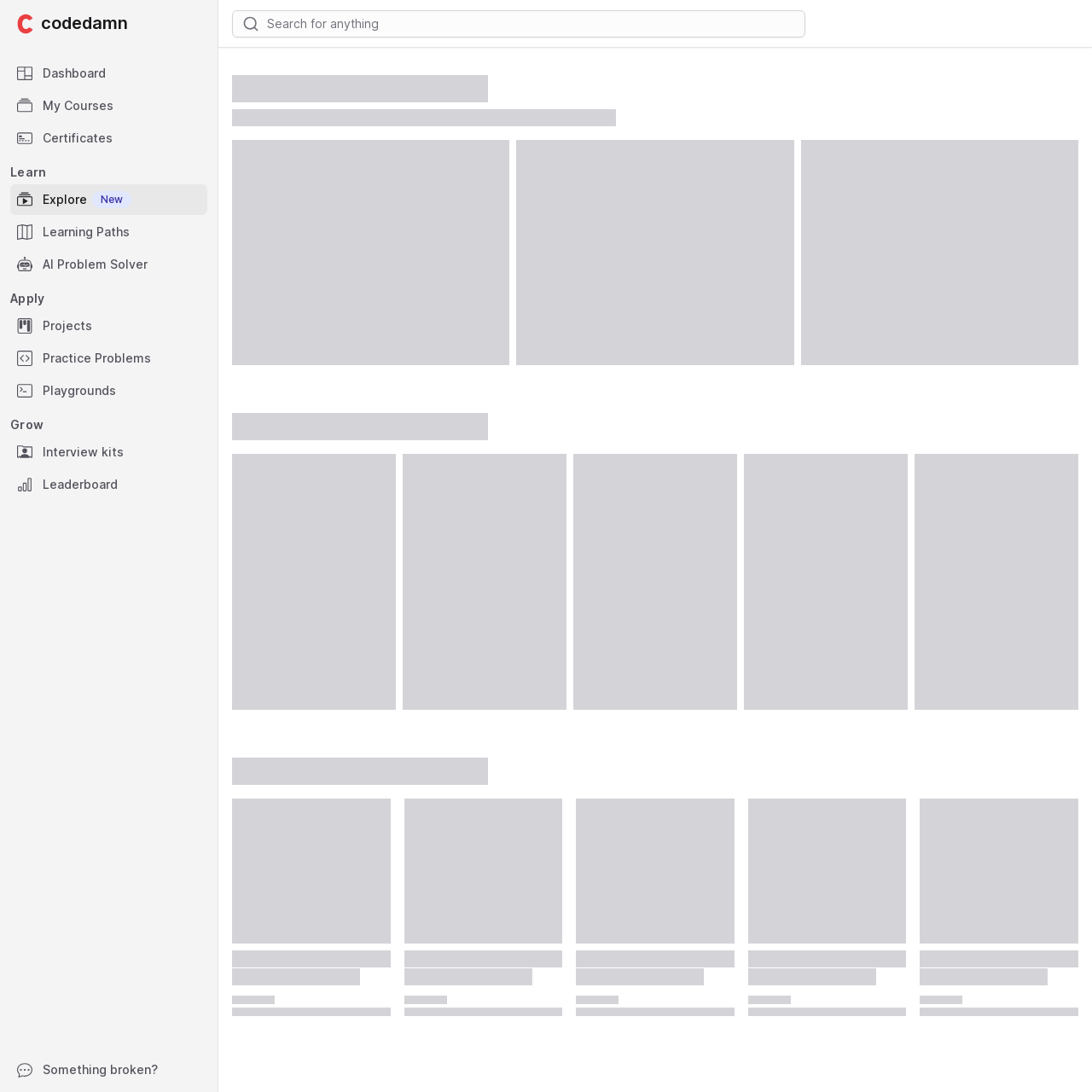Specify the bounding box coordinates of the area that needs to be clicked to achieve the following instruction: "explore Learning Paths".

[0.009, 0.198, 0.19, 0.227]